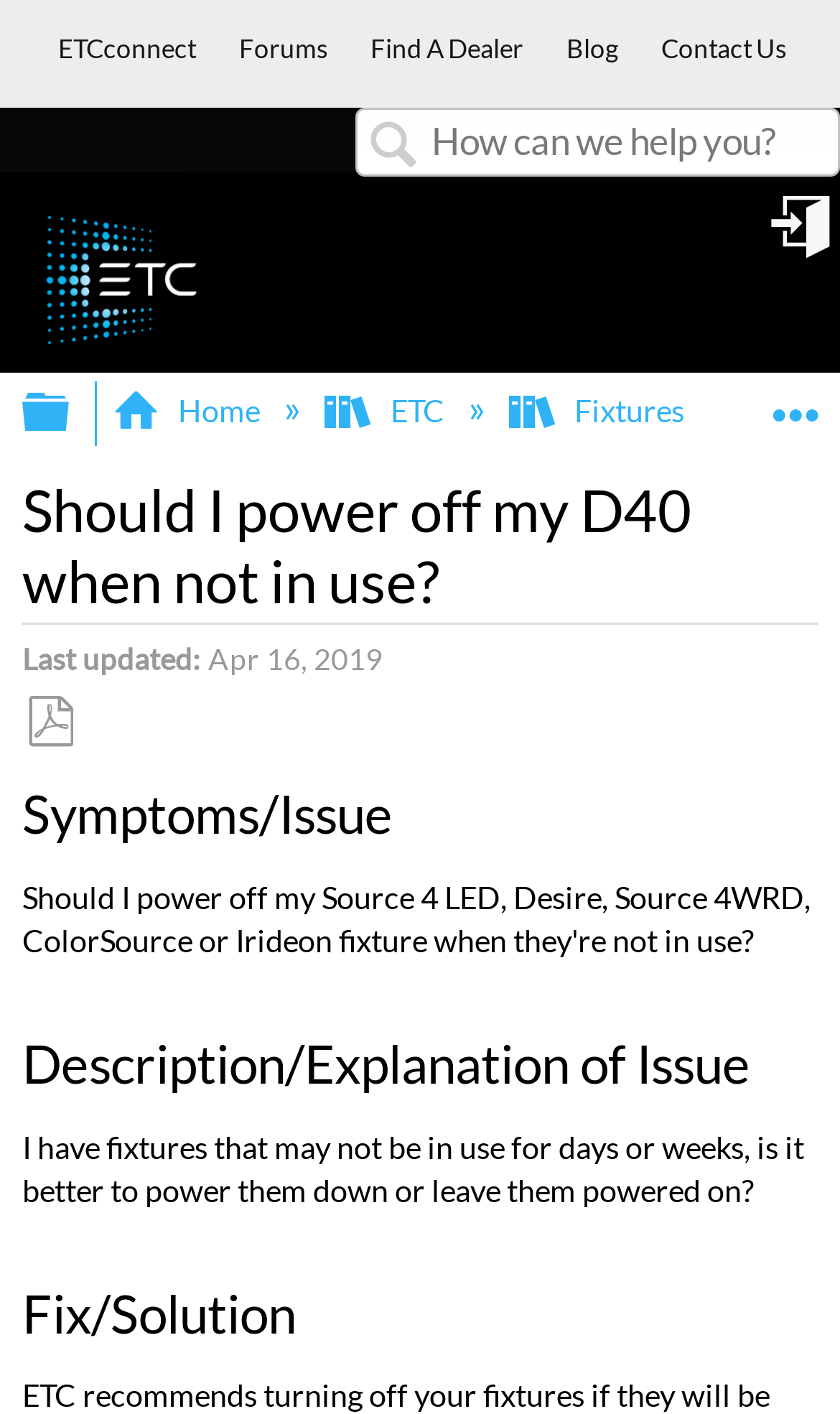Can you pinpoint the bounding box coordinates for the clickable element required for this instruction: "Read 'Capri Theatre developers talk to Marshall Ramsey'"? The coordinates should be four float numbers between 0 and 1, i.e., [left, top, right, bottom].

None